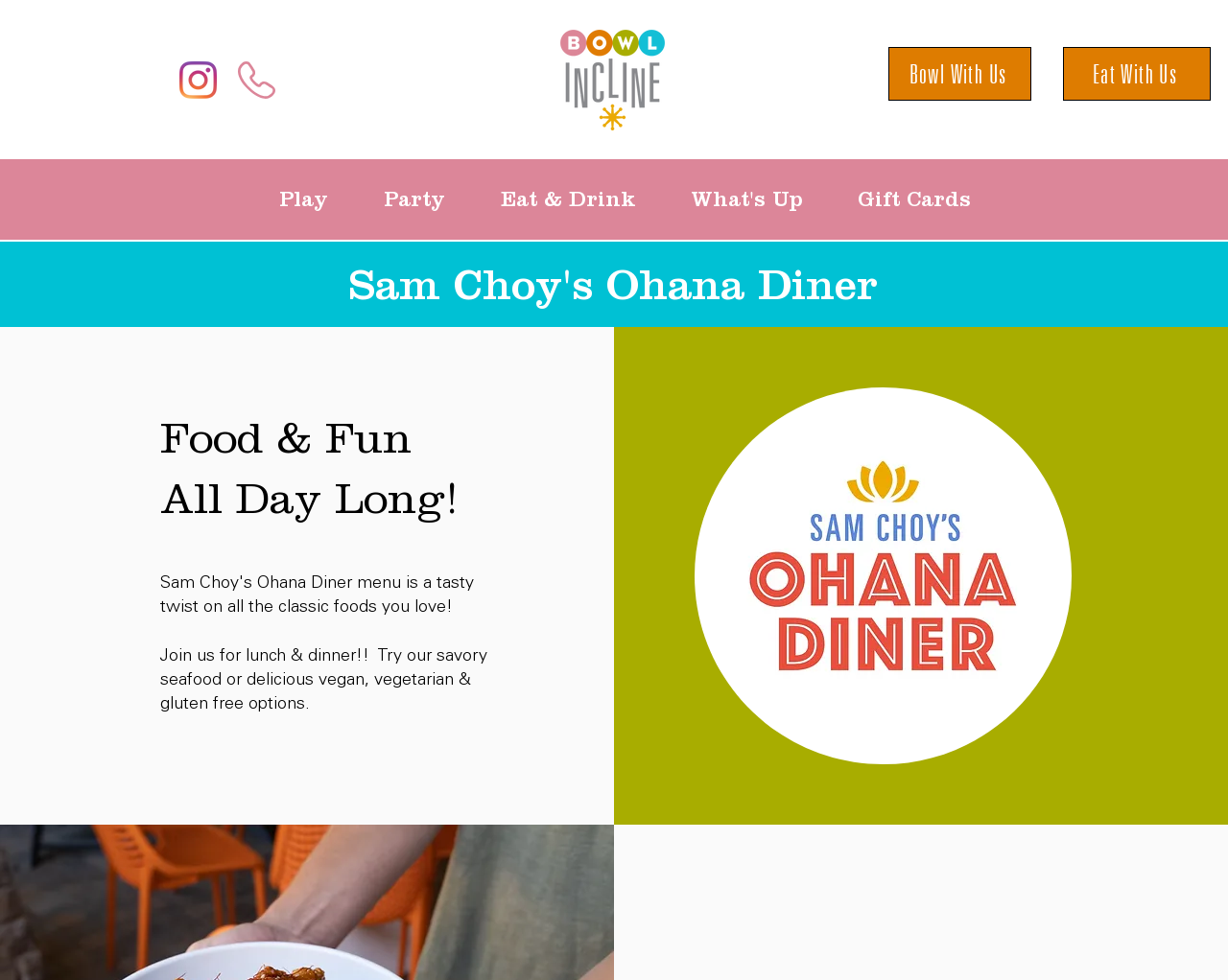Are there vegan options available?
Using the visual information, answer the question in a single word or phrase.

Yes